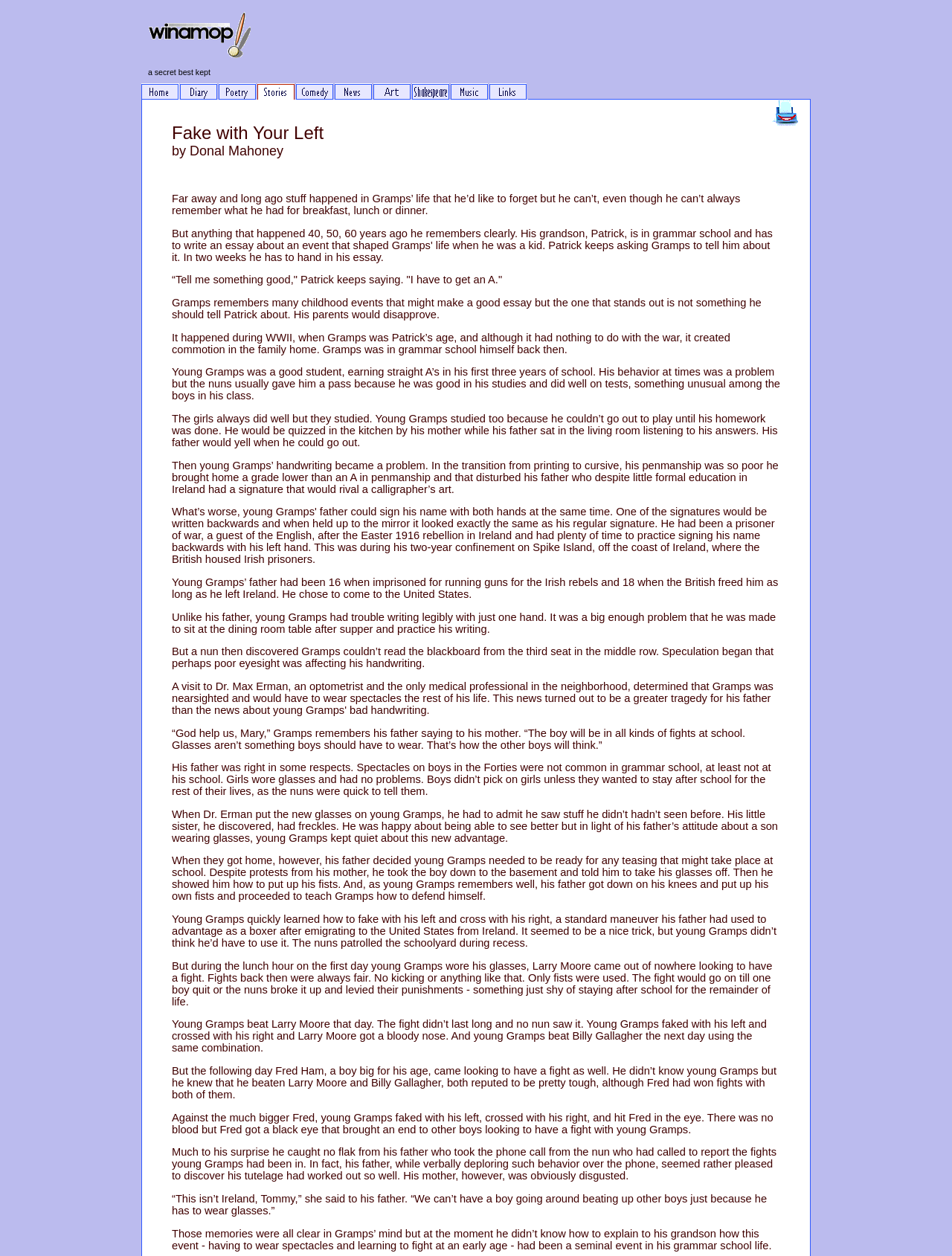Observe the image and answer the following question in detail: What is the purpose of the table on the webpage?

The table on the webpage contains links to different sections or categories of the website, such as 'Home sweet home', 'Latest site info', 'Poetic stuff', and so on. The purpose of the table is to provide navigation options for the user to explore different parts of the website.